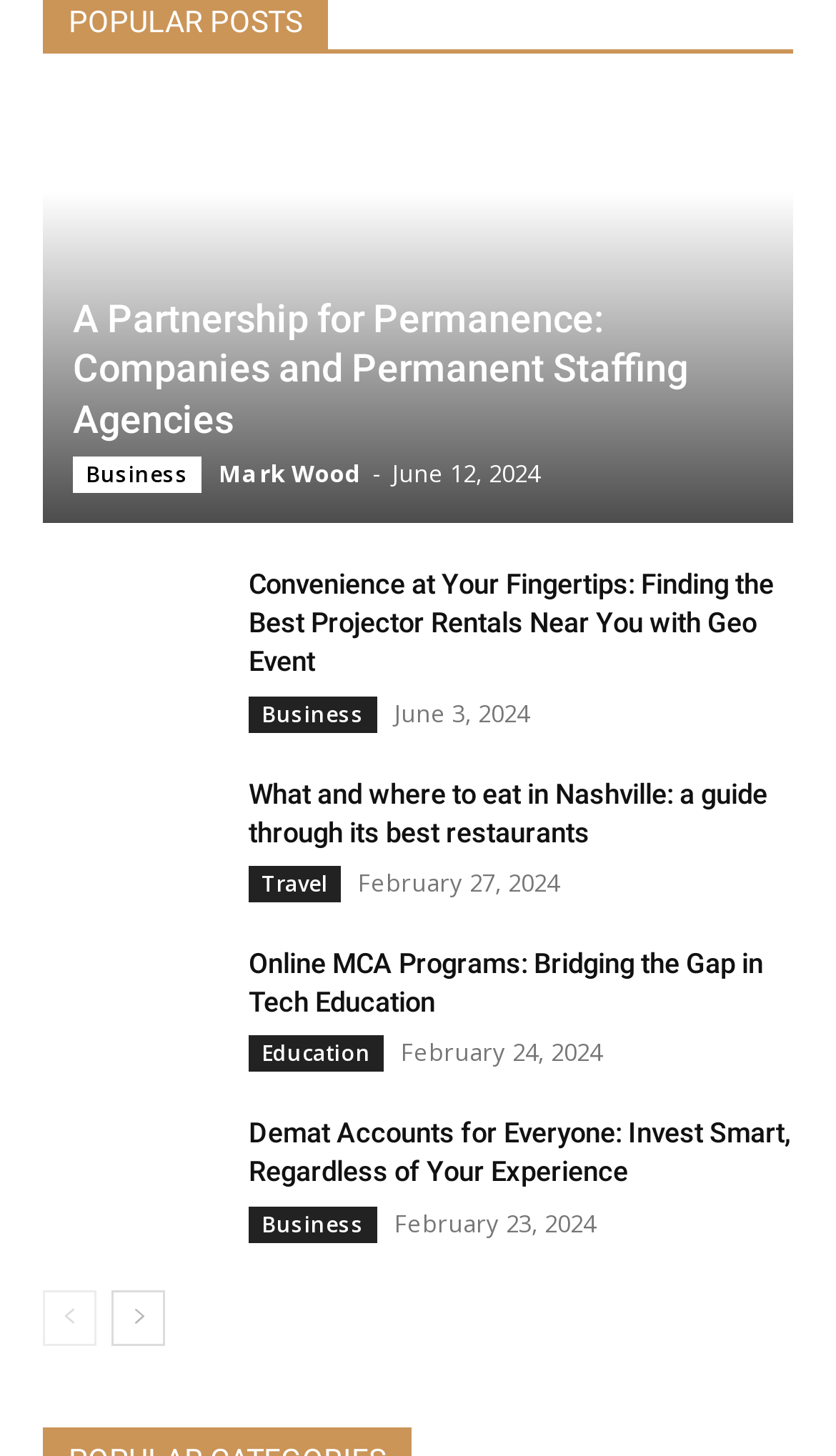What is the category of the article 'What and where to eat in Nashville: a guide through its best restaurants'?
Carefully examine the image and provide a detailed answer to the question.

I looked at the link 'What and where to eat in Nashville: a guide through its best restaurants' and found the corresponding category link 'Travel' below it. Therefore, the category of this article is Travel.